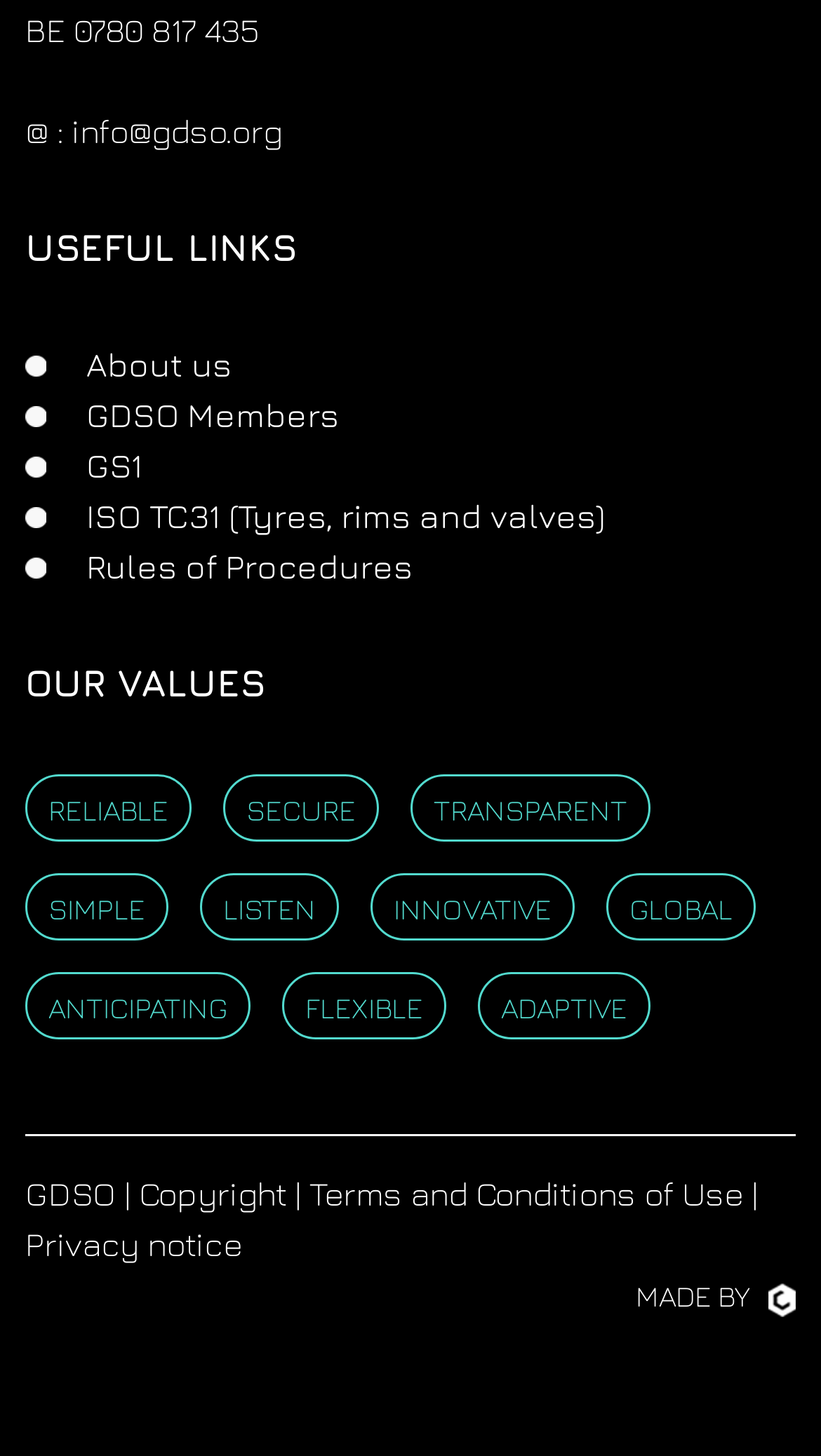Find the bounding box coordinates of the area to click in order to follow the instruction: "send an email to info@gdso.org".

[0.087, 0.077, 0.344, 0.103]